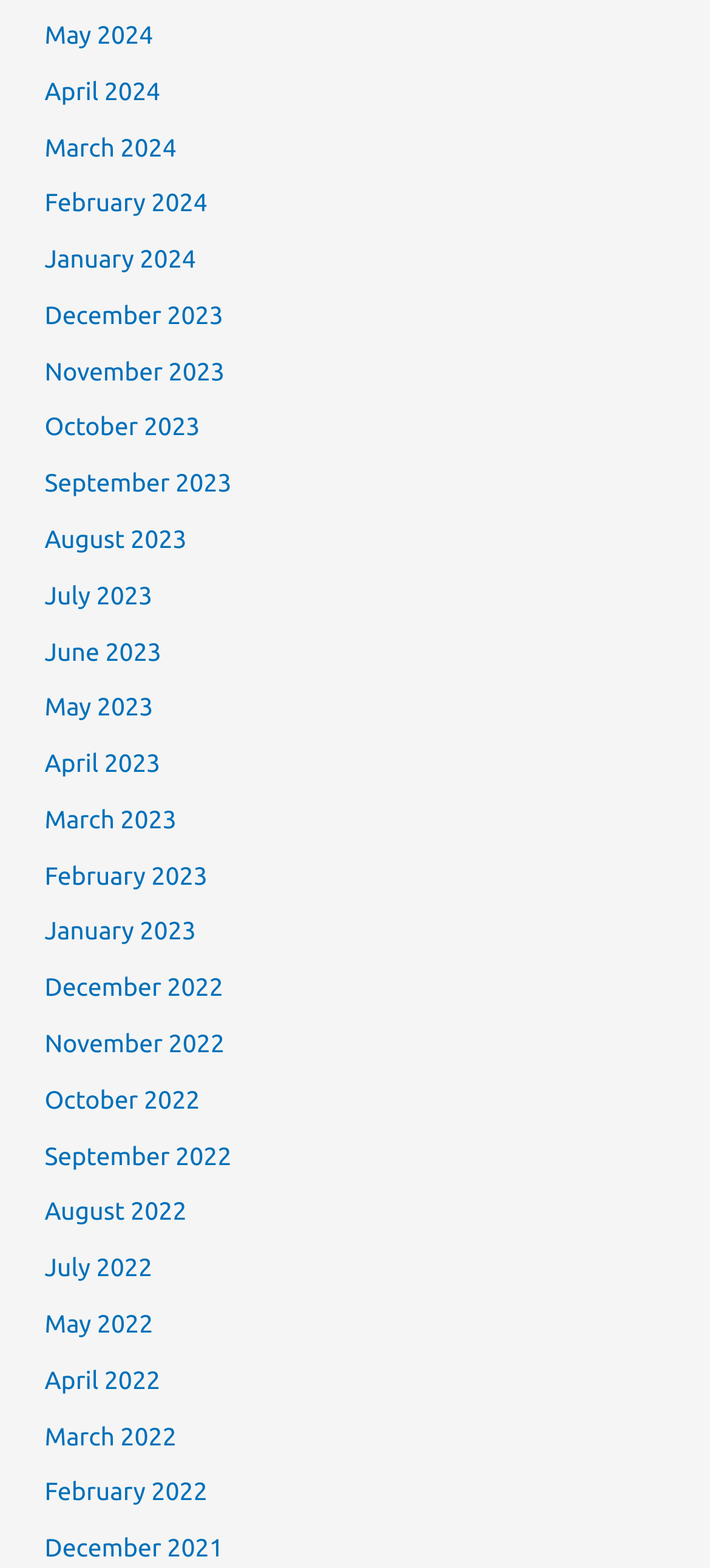Are the months listed in chronological order?
Using the image, provide a concise answer in one word or a short phrase.

Yes